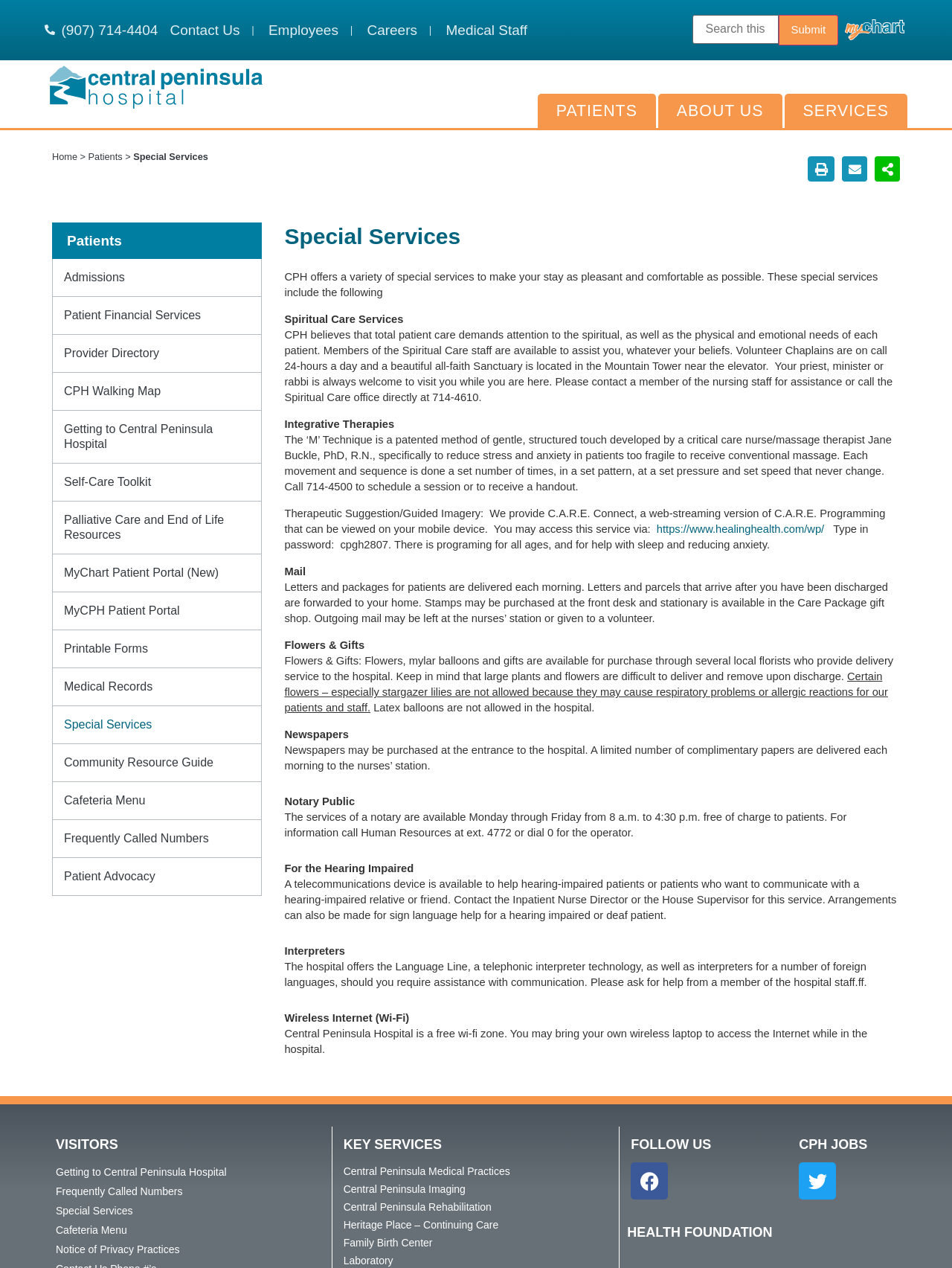Specify the bounding box coordinates of the region I need to click to perform the following instruction: "Read the article 'Discover the Charm of French Culture with the 'French Baratin' Podcast'". The coordinates must be four float numbers in the range of 0 to 1, i.e., [left, top, right, bottom].

None